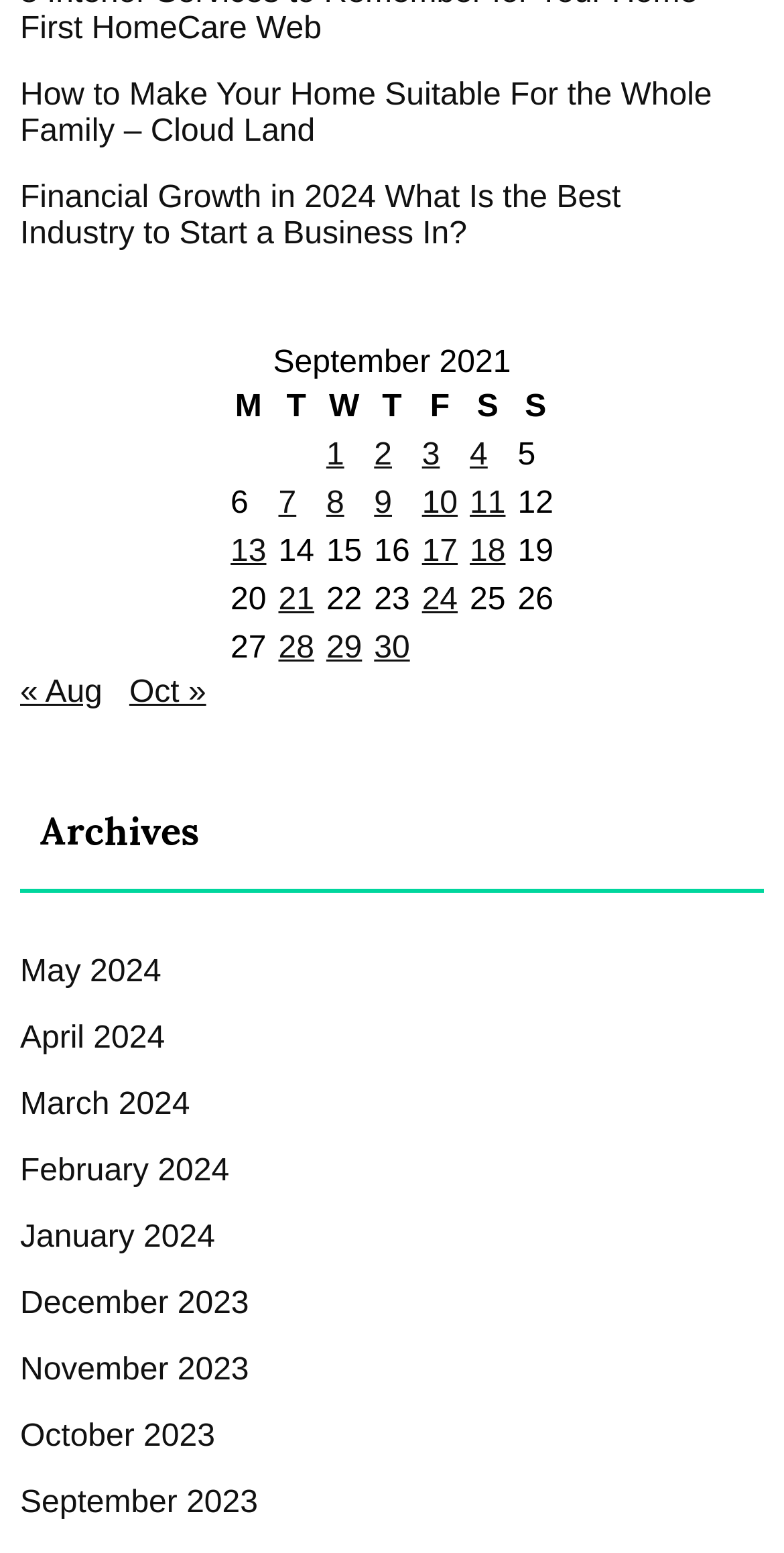What is the month shown in the table?
Refer to the screenshot and deliver a thorough answer to the question presented.

The table has a caption 'September 2021', which indicates the month shown in the table.